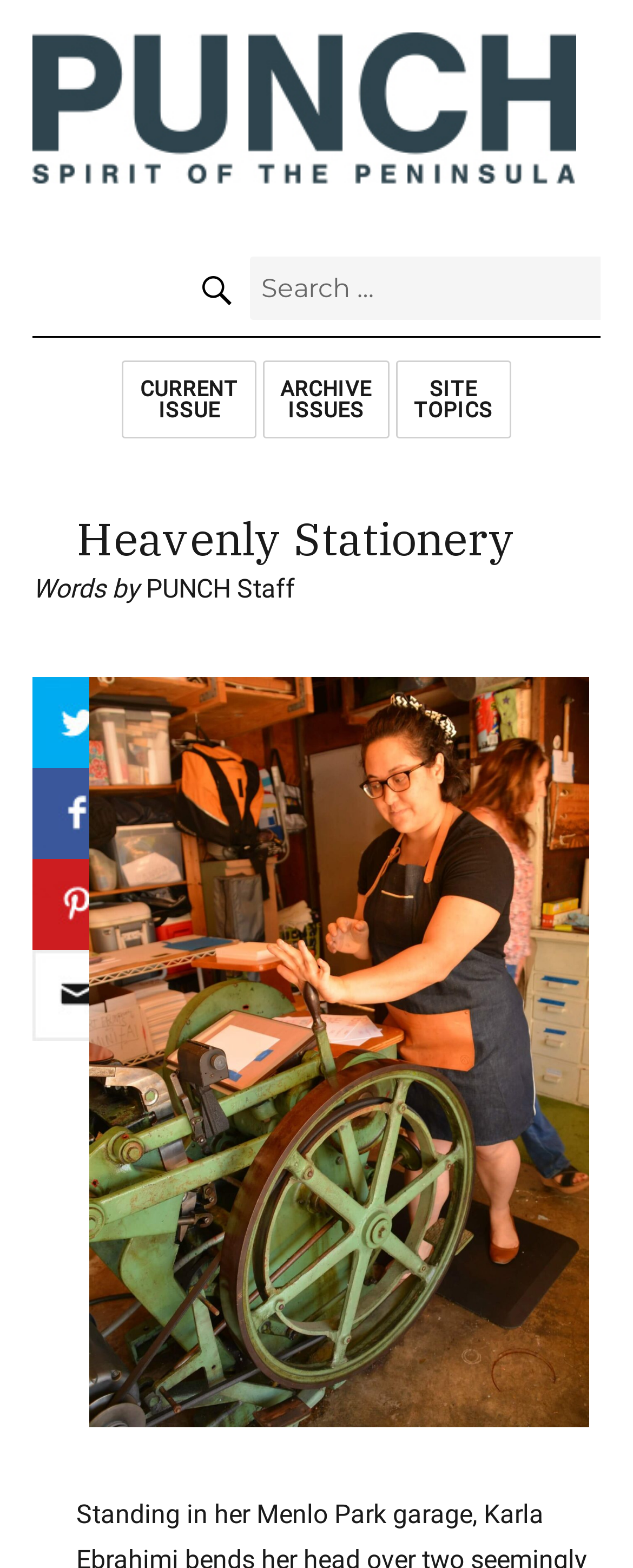Reply to the question below using a single word or brief phrase:
What is the search placeholder text?

Search for: